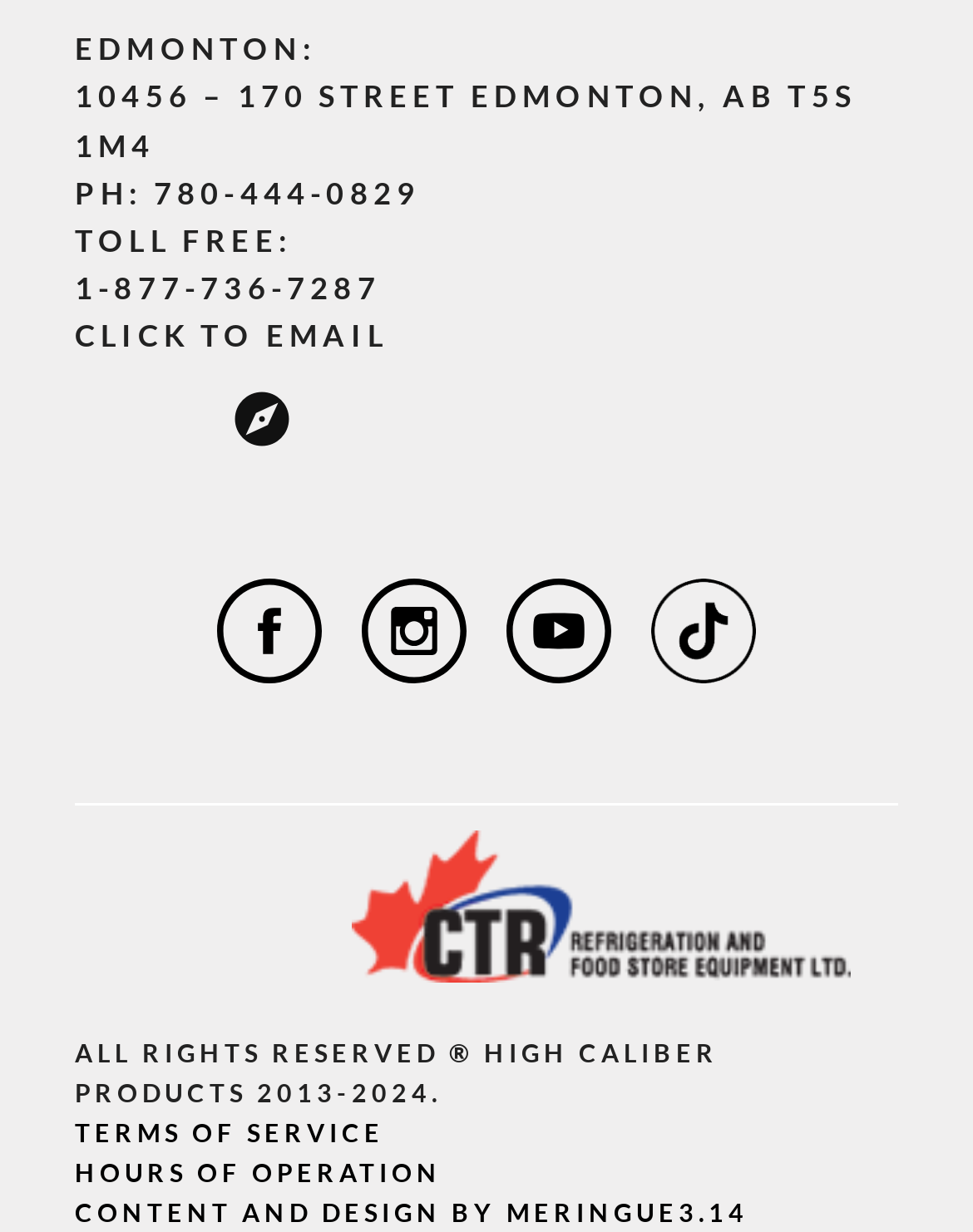Answer the question briefly using a single word or phrase: 
How many links are there in the footer section?

4